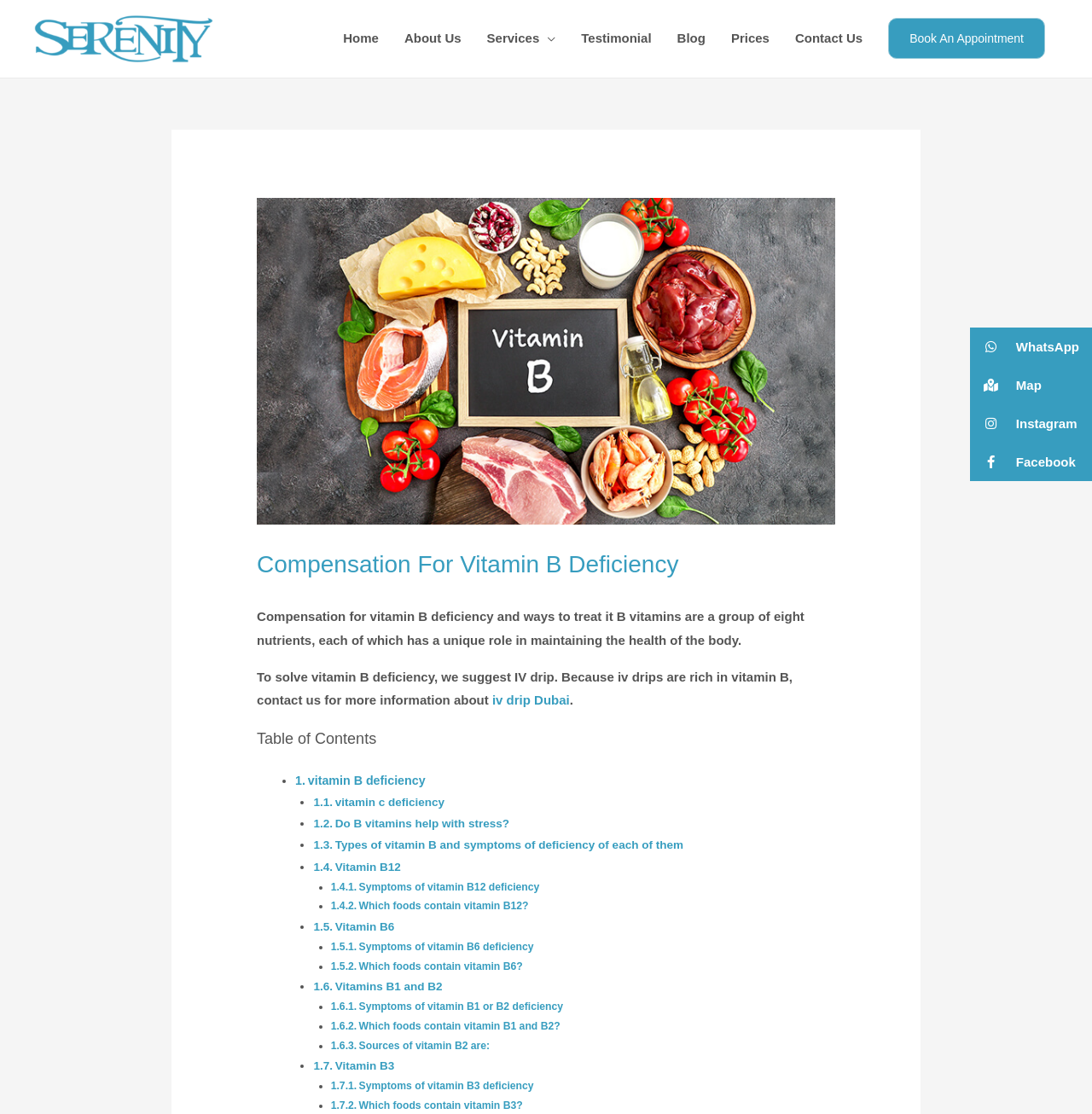What is the purpose of IV drip? Examine the screenshot and reply using just one word or a brief phrase.

To solve vitamin B deficiency